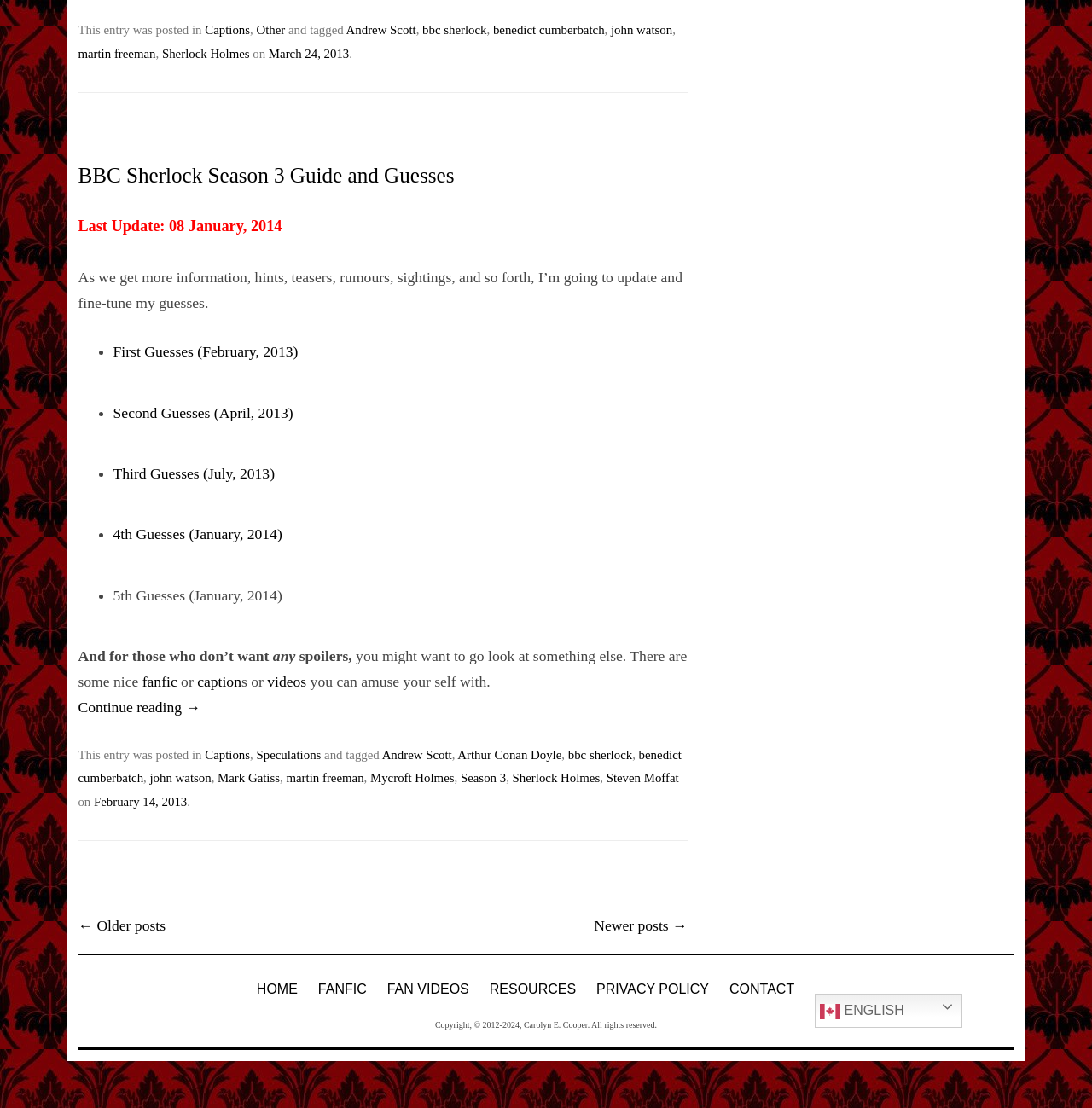Provide the bounding box coordinates of the HTML element this sentence describes: "March 24, 2013". The bounding box coordinates consist of four float numbers between 0 and 1, i.e., [left, top, right, bottom].

[0.246, 0.042, 0.32, 0.055]